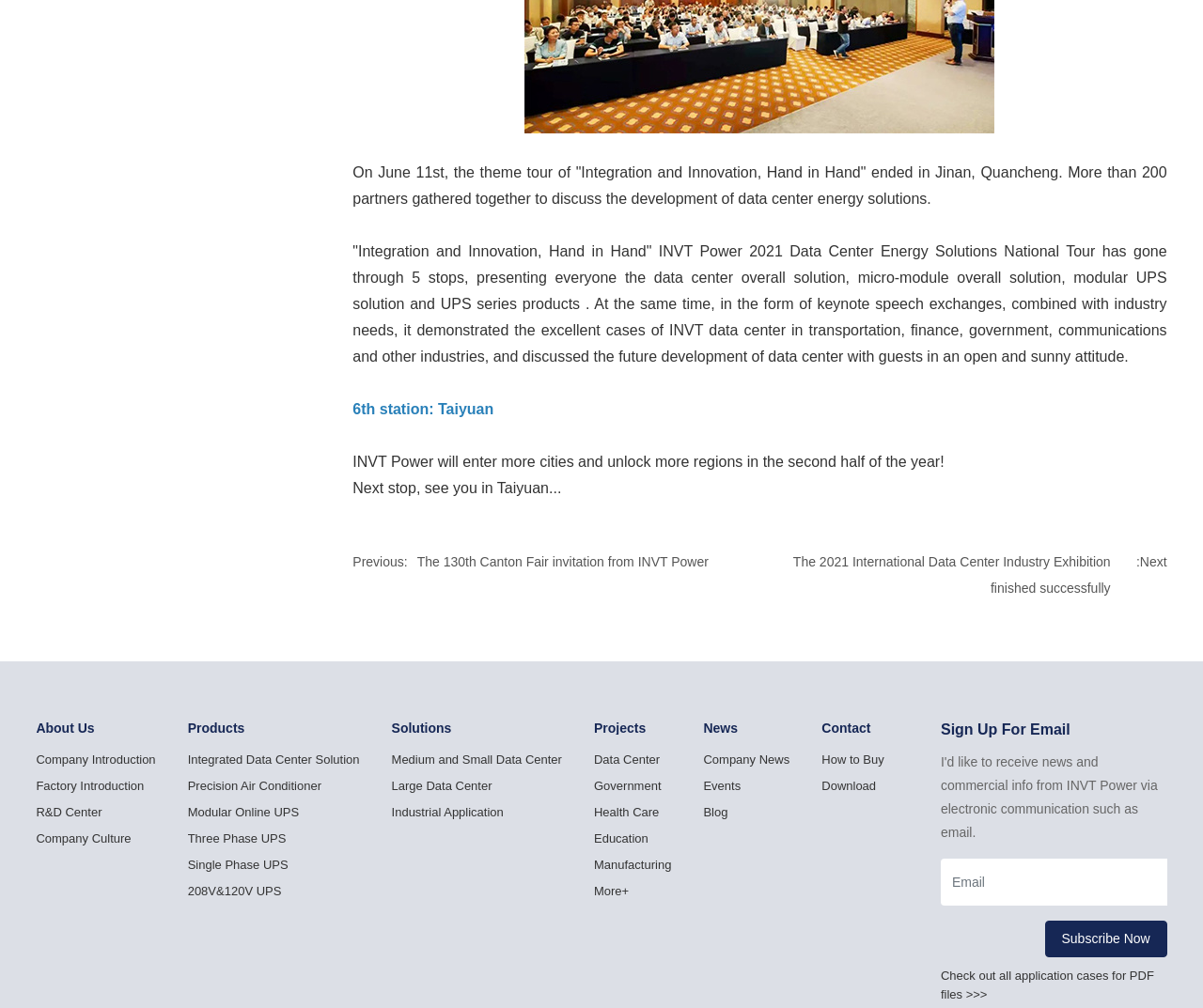Please provide a brief answer to the following inquiry using a single word or phrase:
What are the types of UPS solutions mentioned on the webpage?

Modular Online UPS, Three Phase UPS, Single Phase UPS, 208V&120V UPS